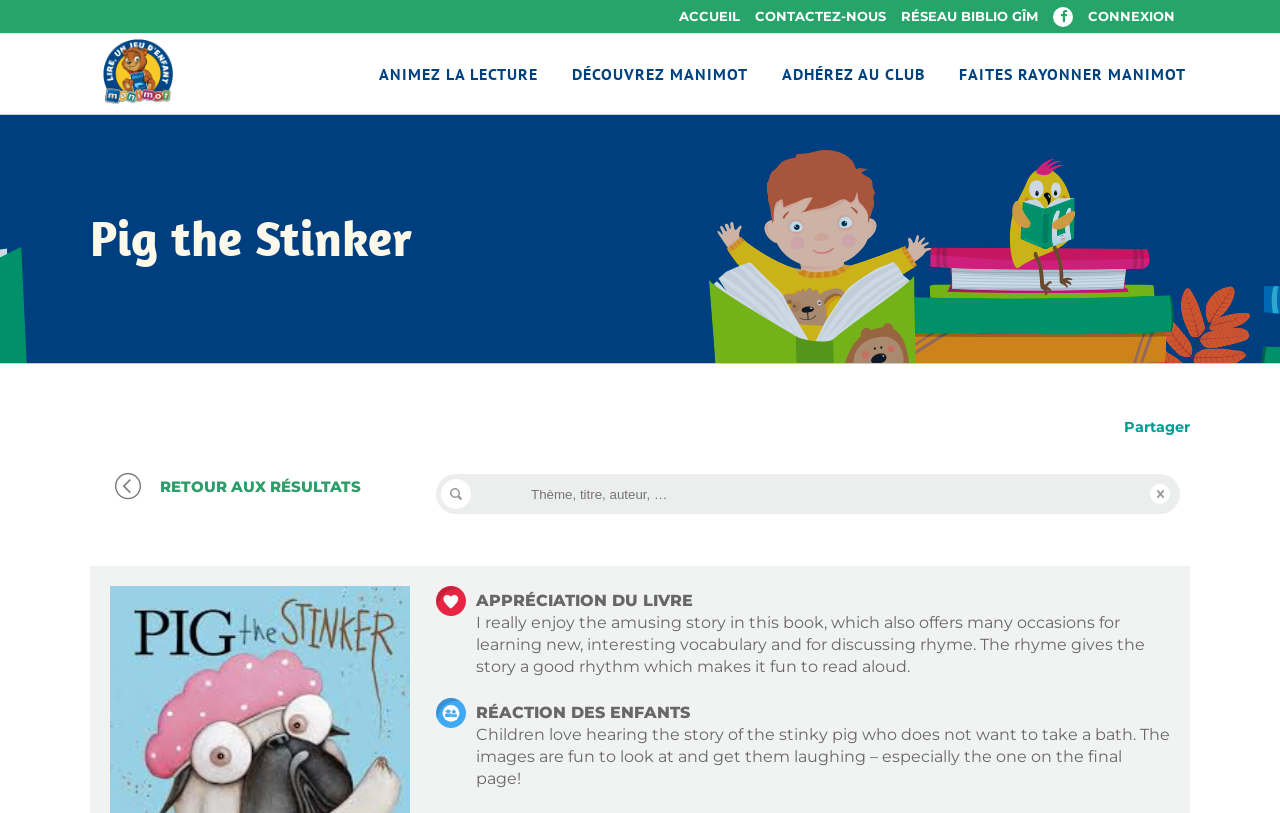What is the purpose of the textbox?
Can you provide a detailed and comprehensive answer to the question?

I determined the purpose of the textbox by looking at its properties, which indicate that it is a required field. This suggests that the textbox is meant for users to input some text, possibly a review or comment about the book.